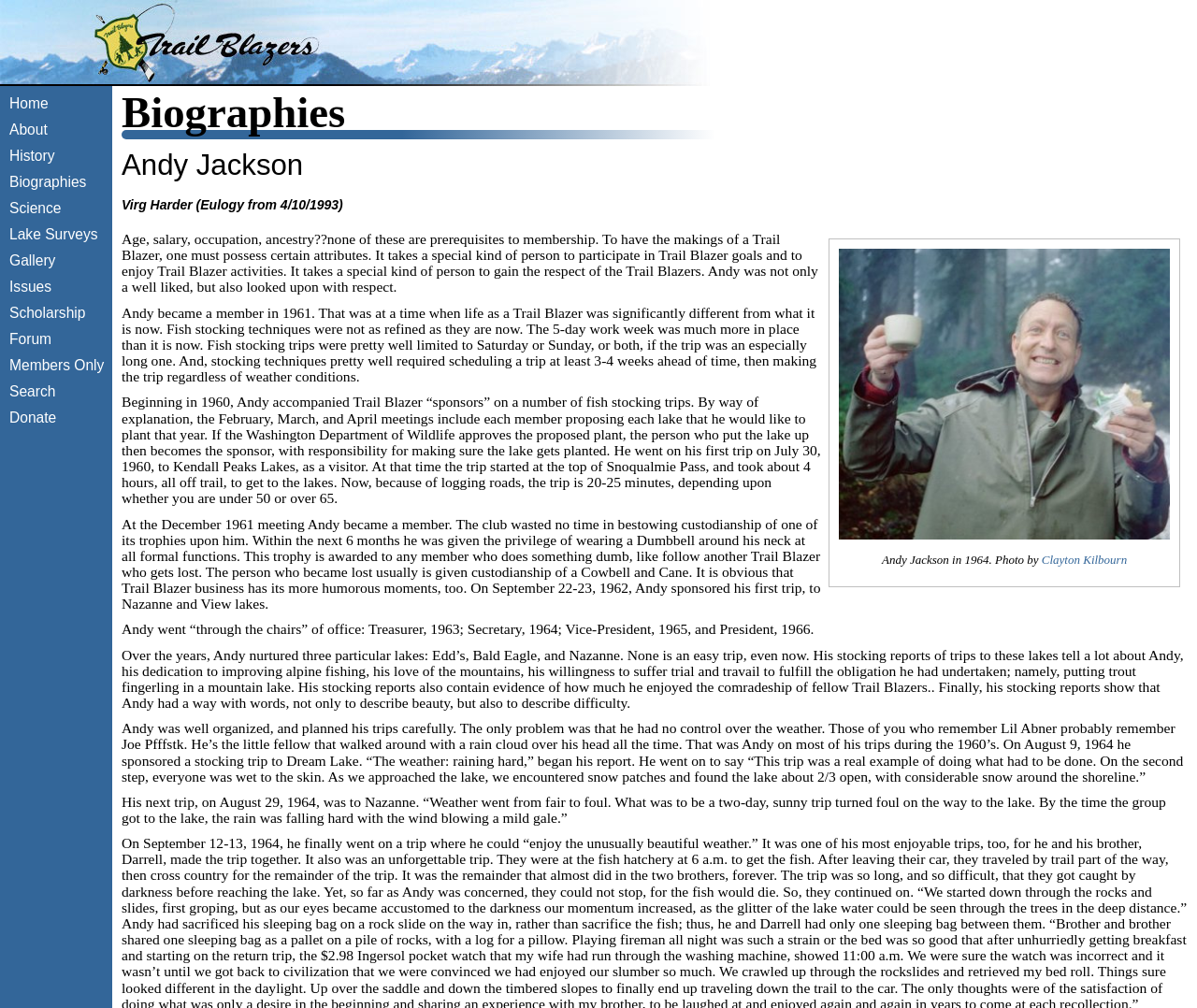Please provide the bounding box coordinates for the element that needs to be clicked to perform the following instruction: "Click on the 'Andy Jackson' link". The coordinates should be given as four float numbers between 0 and 1, i.e., [left, top, right, bottom].

[0.701, 0.522, 0.978, 0.538]